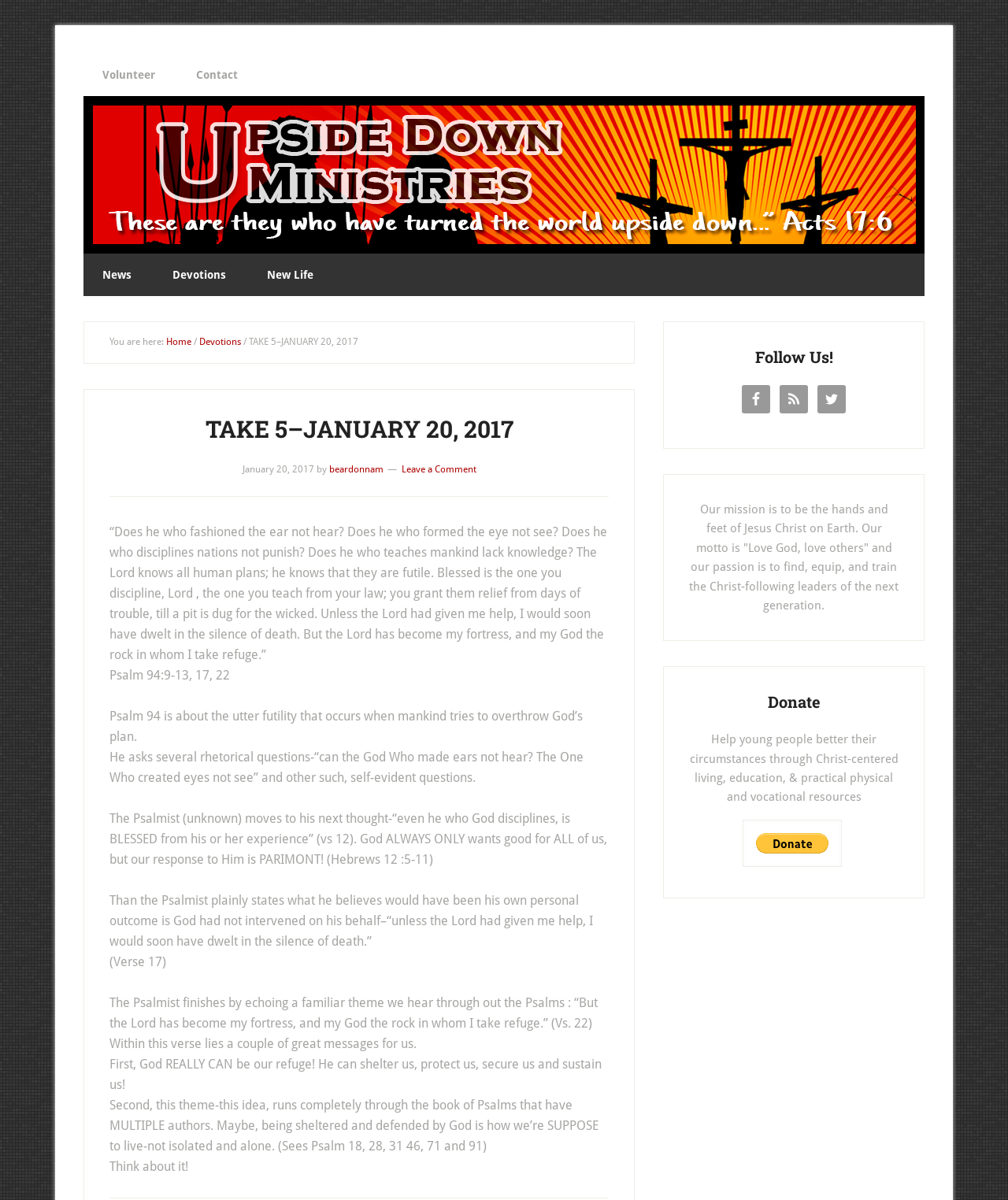What social media platforms can you follow the organization on?
Please answer the question with as much detail as possible using the screenshot.

The social media platforms can be found in the 'Follow Us!' section of the 'Primary Sidebar', which includes links to Facebook, Twitter, and RSS.